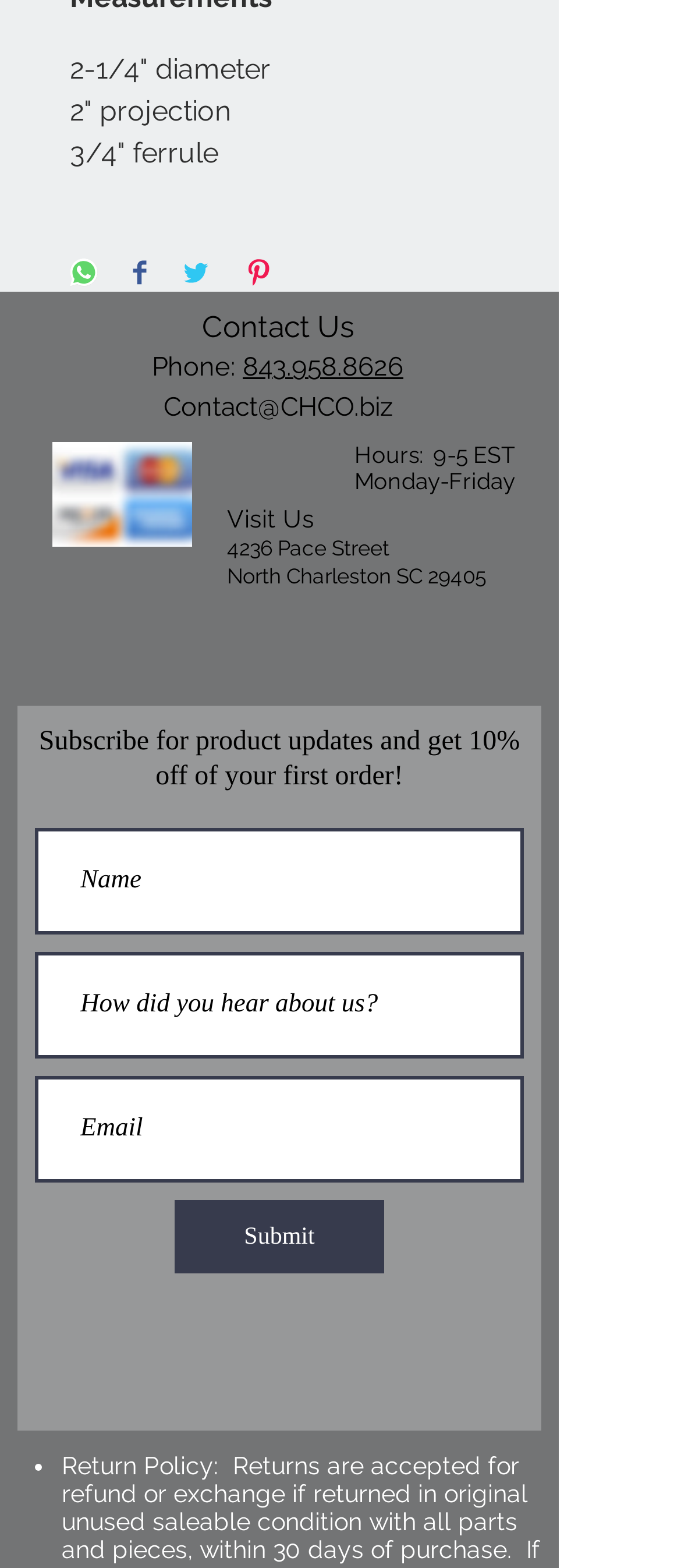Find and indicate the bounding box coordinates of the region you should select to follow the given instruction: "Subscribe for product updates".

[0.051, 0.462, 0.769, 0.506]